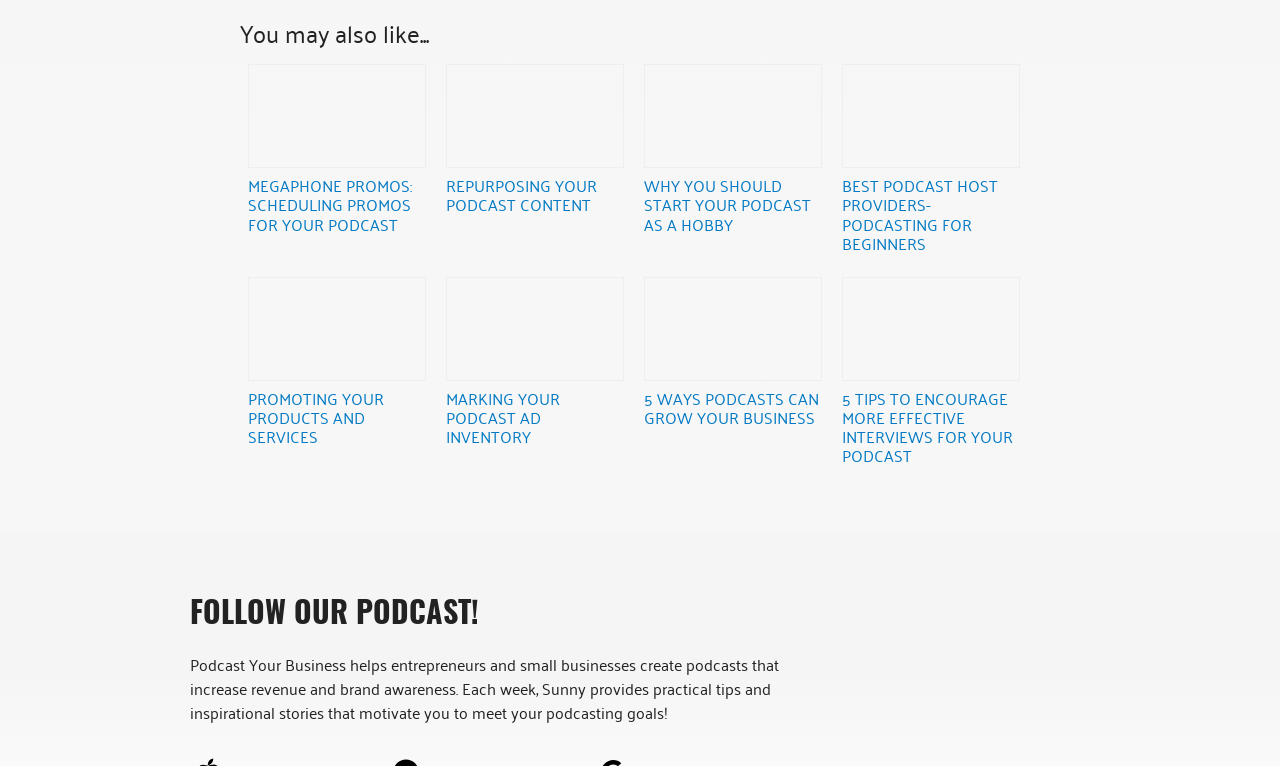Identify the bounding box coordinates for the element that needs to be clicked to fulfill this instruction: "Read 'REPURPOSING YOUR PODCAST CONTENT'". Provide the coordinates in the format of four float numbers between 0 and 1: [left, top, right, bottom].

[0.348, 0.23, 0.488, 0.28]